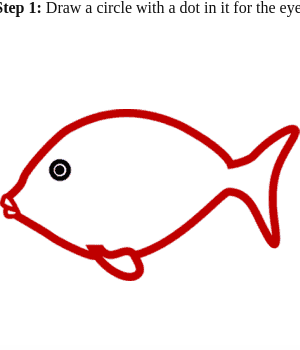What is the purpose of Step 1?
Provide a one-word or short-phrase answer based on the image.

Capture basic shape